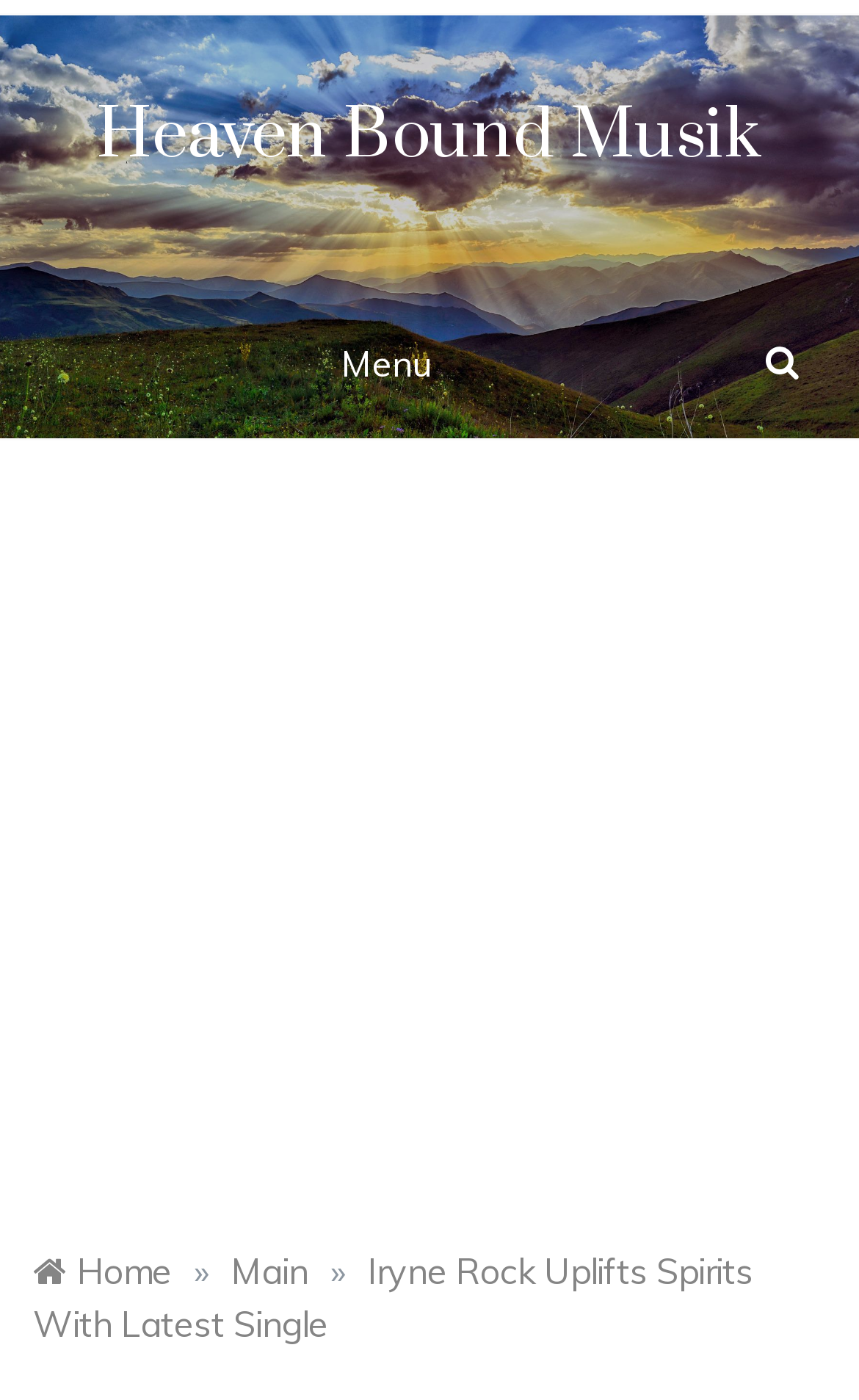What symbol is used to separate the links in the breadcrumb navigation?
Based on the image, answer the question with as much detail as possible.

The symbol '»' is used to separate the links in the breadcrumb navigation section, indicating a hierarchical relationship between the links.